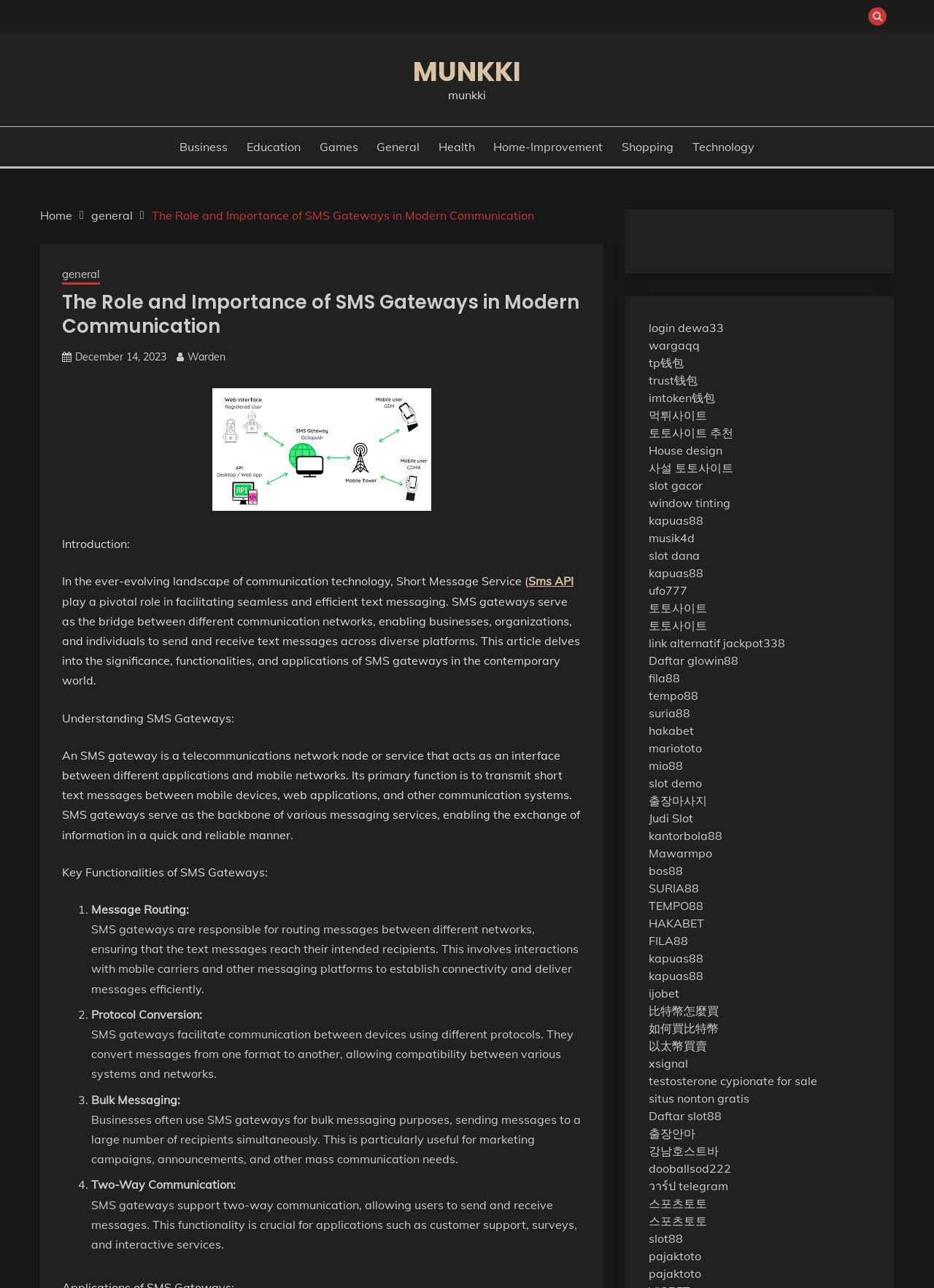Provide a one-word or one-phrase answer to the question:
What is the purpose of protocol conversion in SMS gateways?

Allow compatibility between systems